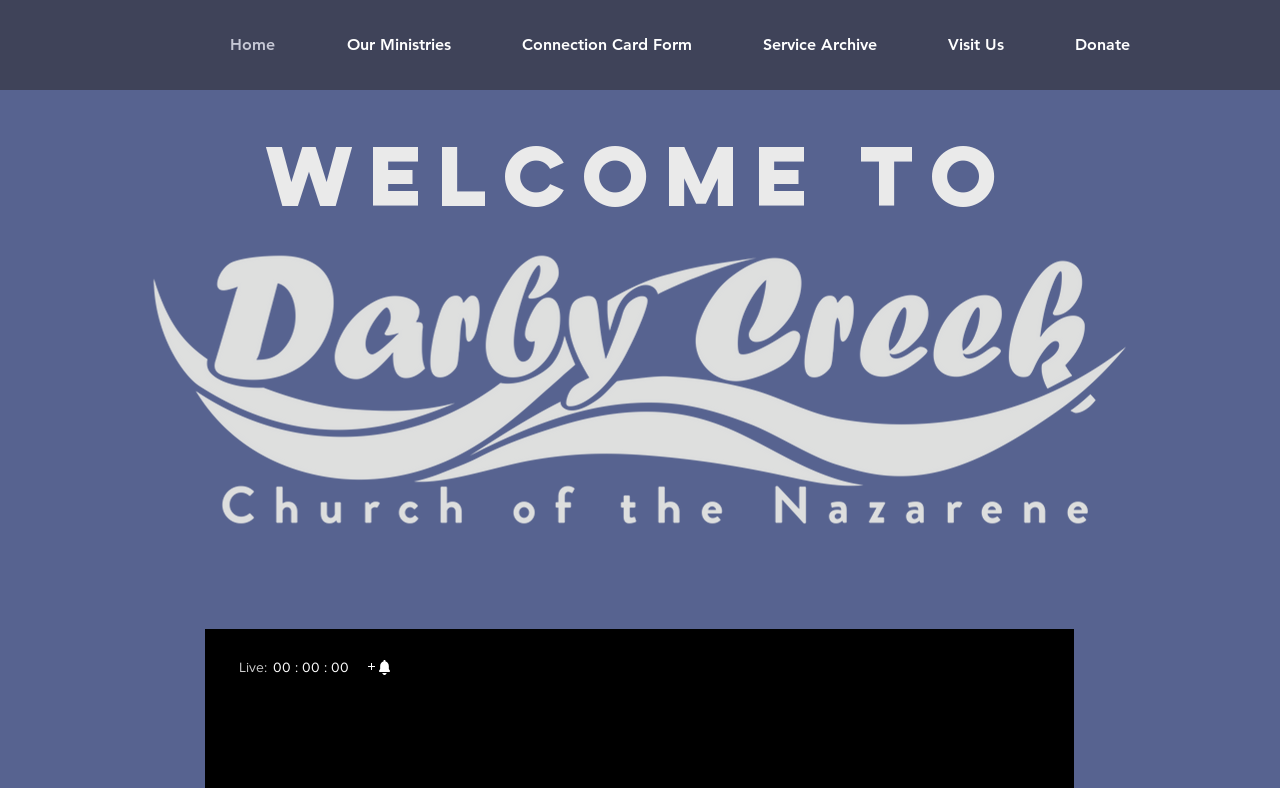How many navigation links are there?
Give a one-word or short phrase answer based on the image.

6